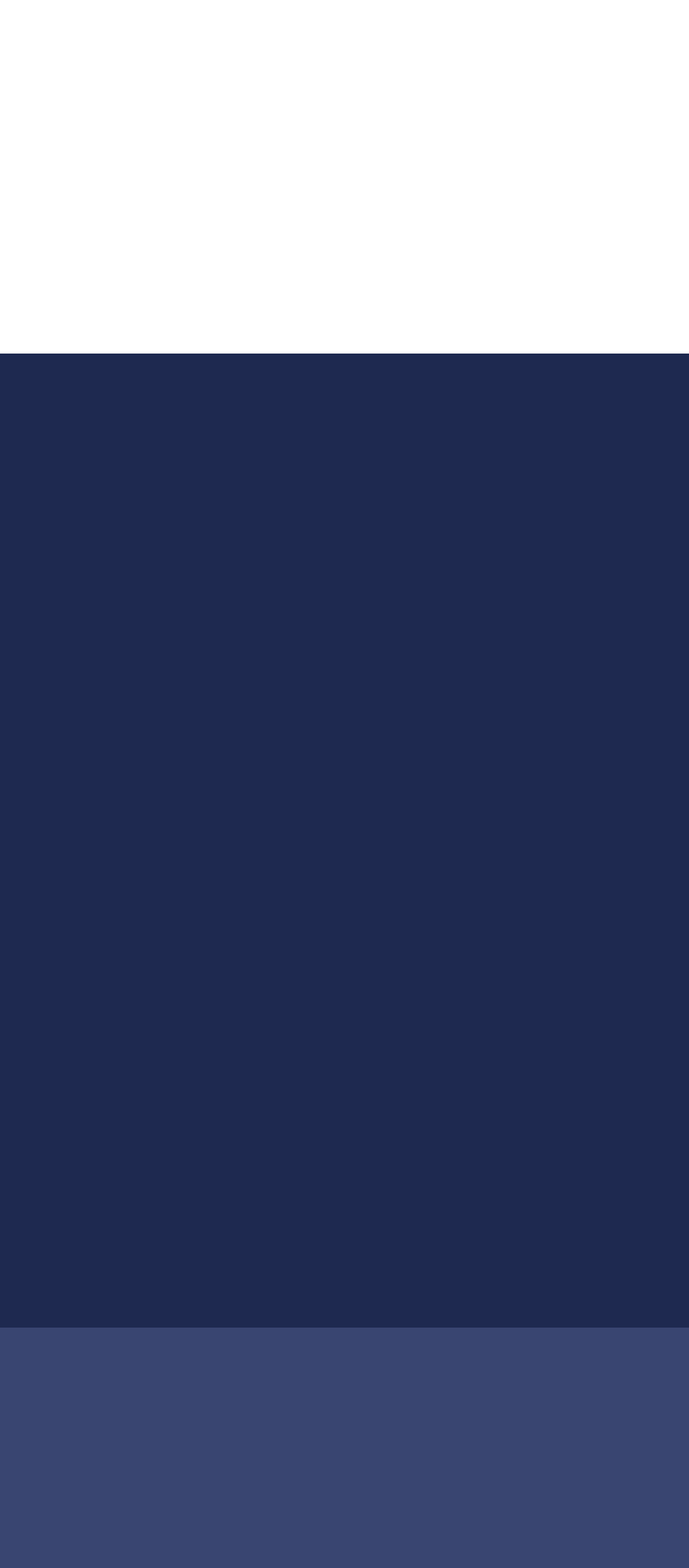Please identify the bounding box coordinates of the element I need to click to follow this instruction: "Get in touch".

[0.36, 0.776, 0.64, 0.806]